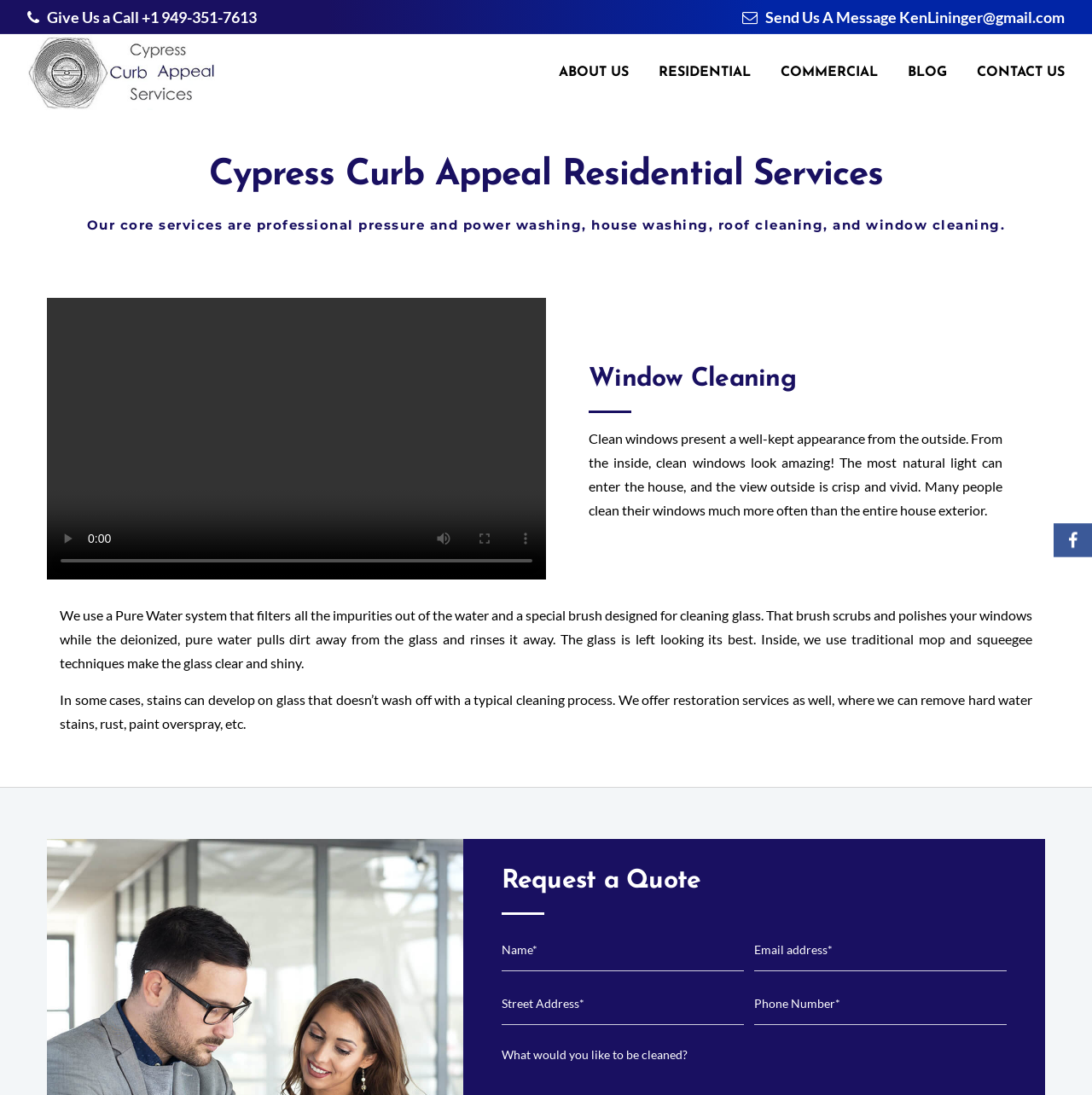What is the purpose of using a Pure Water system for window cleaning? Observe the screenshot and provide a one-word or short phrase answer.

To filter out impurities